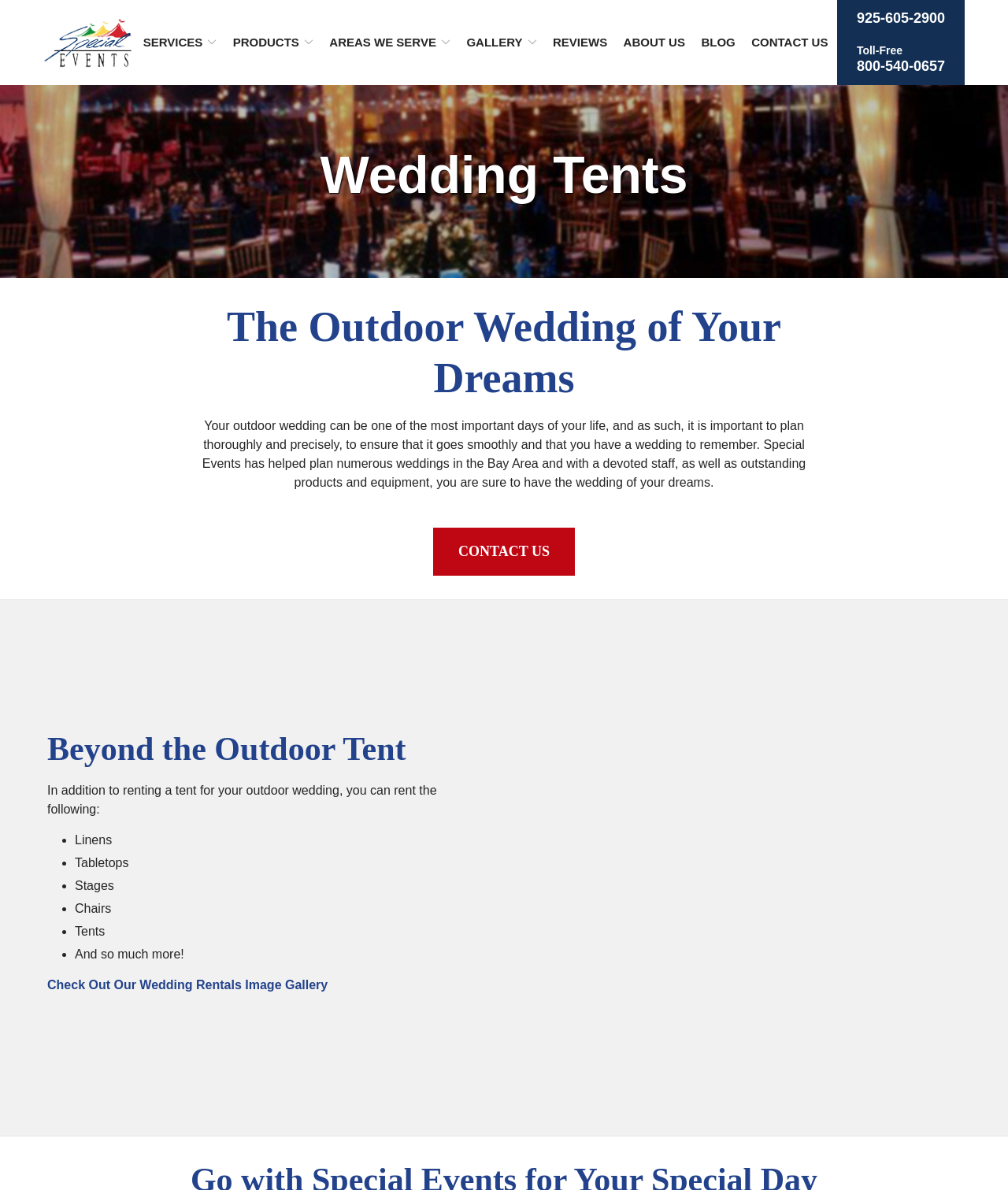Given the content of the image, can you provide a detailed answer to the question?
What is the main topic of the webpage?

The main topic of the webpage is 'Wedding Tents' which is a heading located at the top of the webpage, with a bounding box of [0.043, 0.121, 0.957, 0.174].